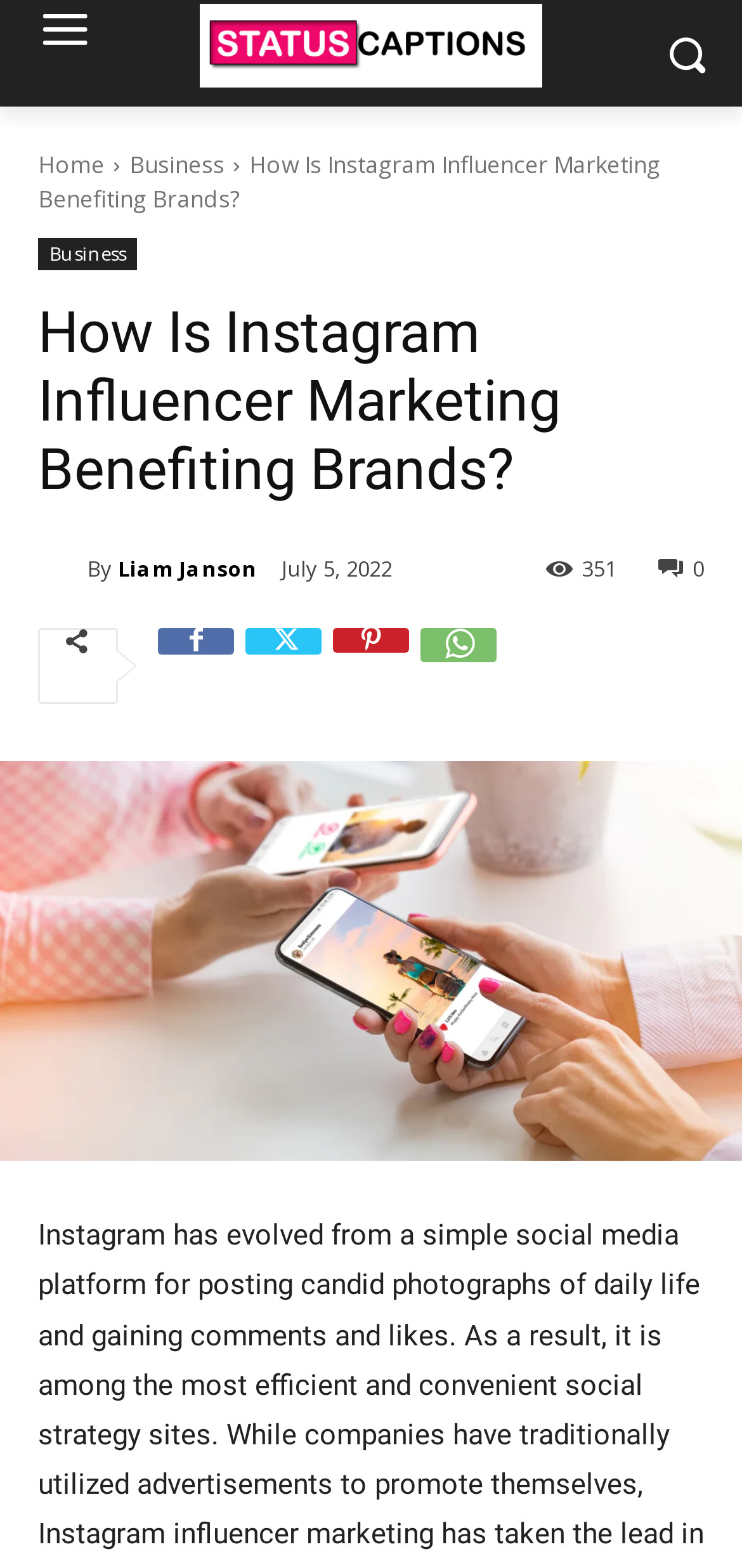Determine the bounding box coordinates of the UI element that matches the following description: "Liam Janson". The coordinates should be four float numbers between 0 and 1 in the format [left, top, right, bottom].

[0.159, 0.345, 0.346, 0.381]